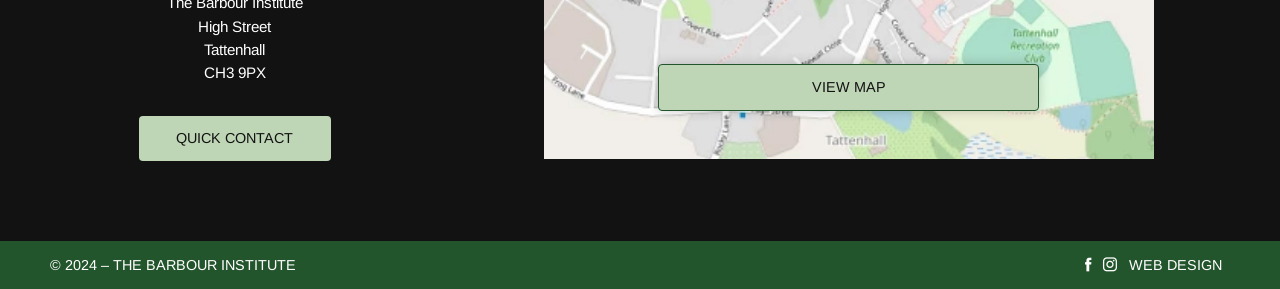Please answer the following question using a single word or phrase: 
What is the service offered by the link?

WEB DESIGN